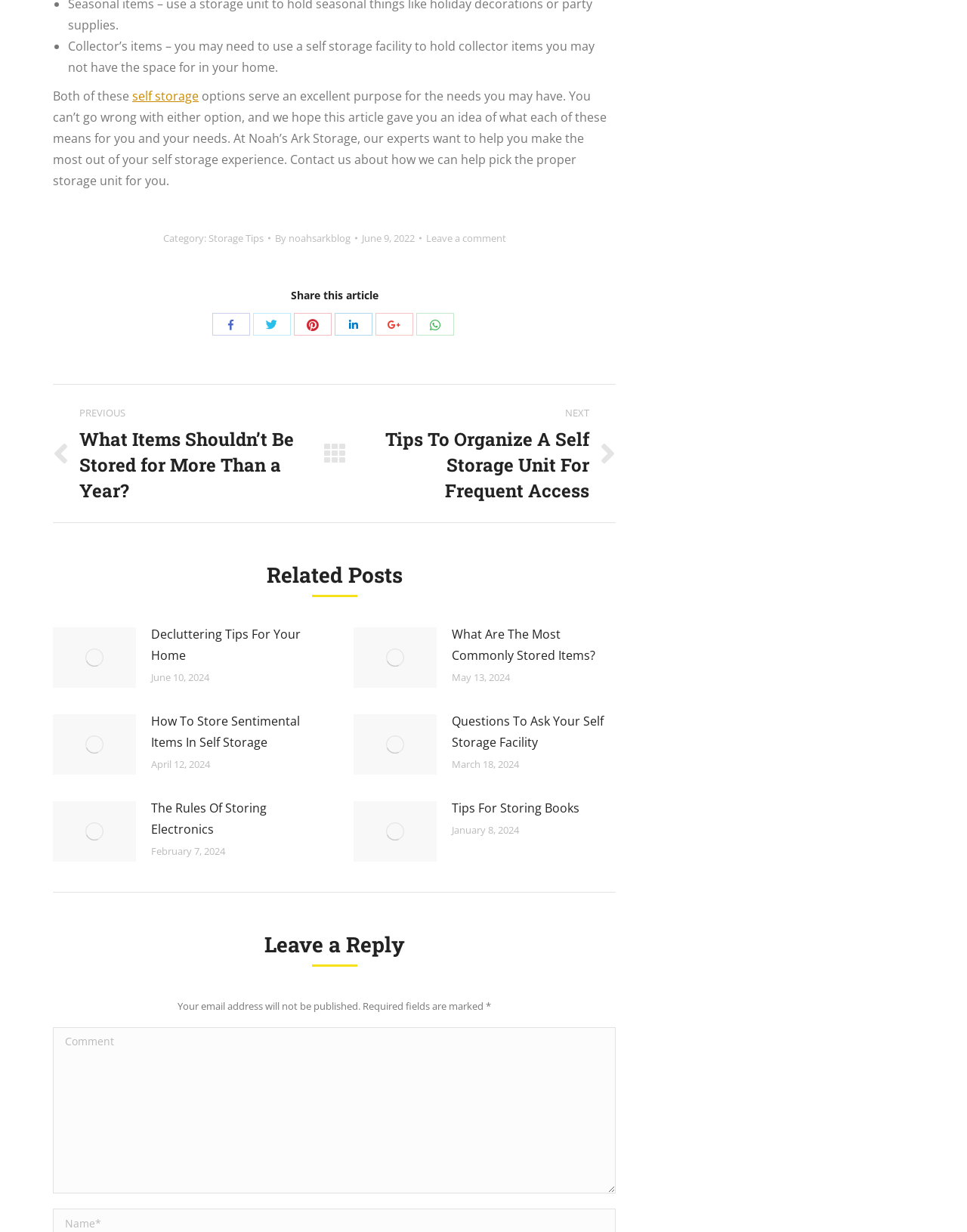Identify the bounding box for the described UI element: "parent_node: Comment name="comment" placeholder="Comment"".

[0.055, 0.833, 0.637, 0.968]